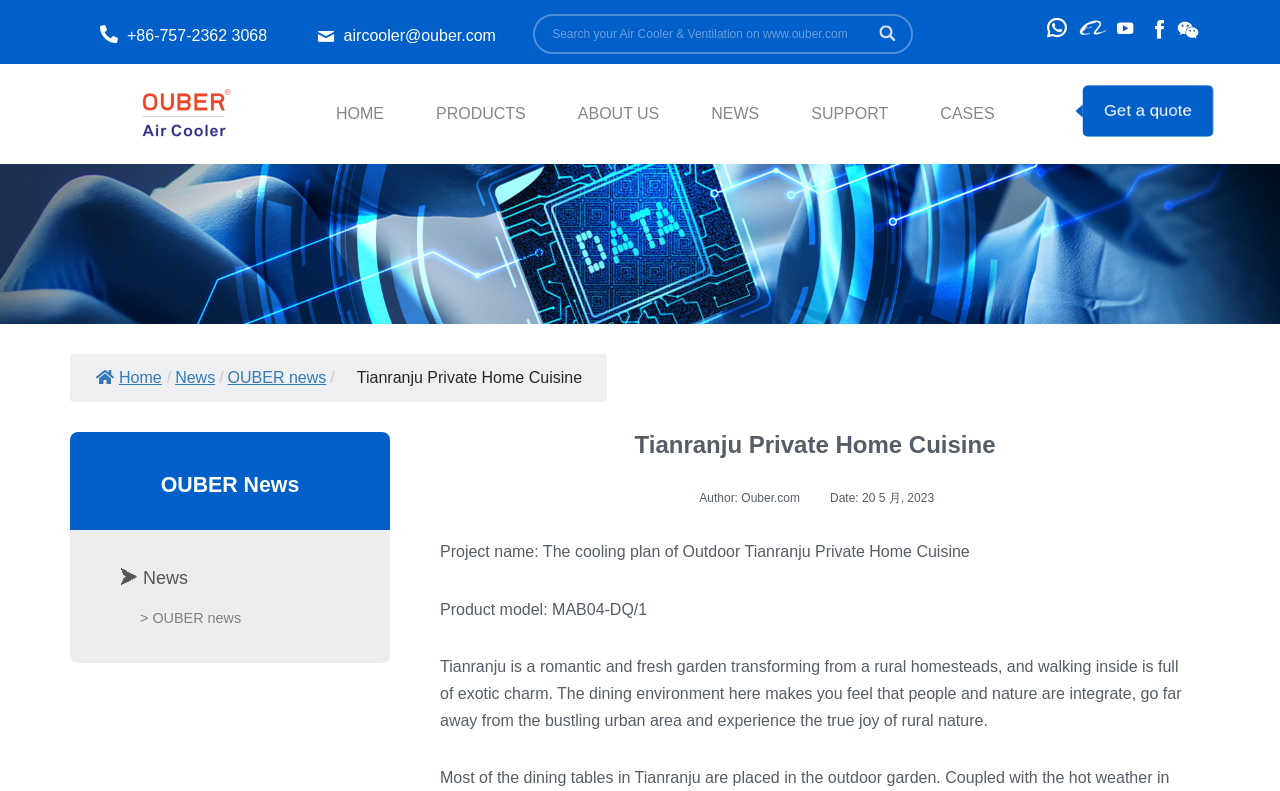Please locate the bounding box coordinates of the element that should be clicked to achieve the given instruction: "Search for air coolers".

[0.417, 0.018, 0.713, 0.069]